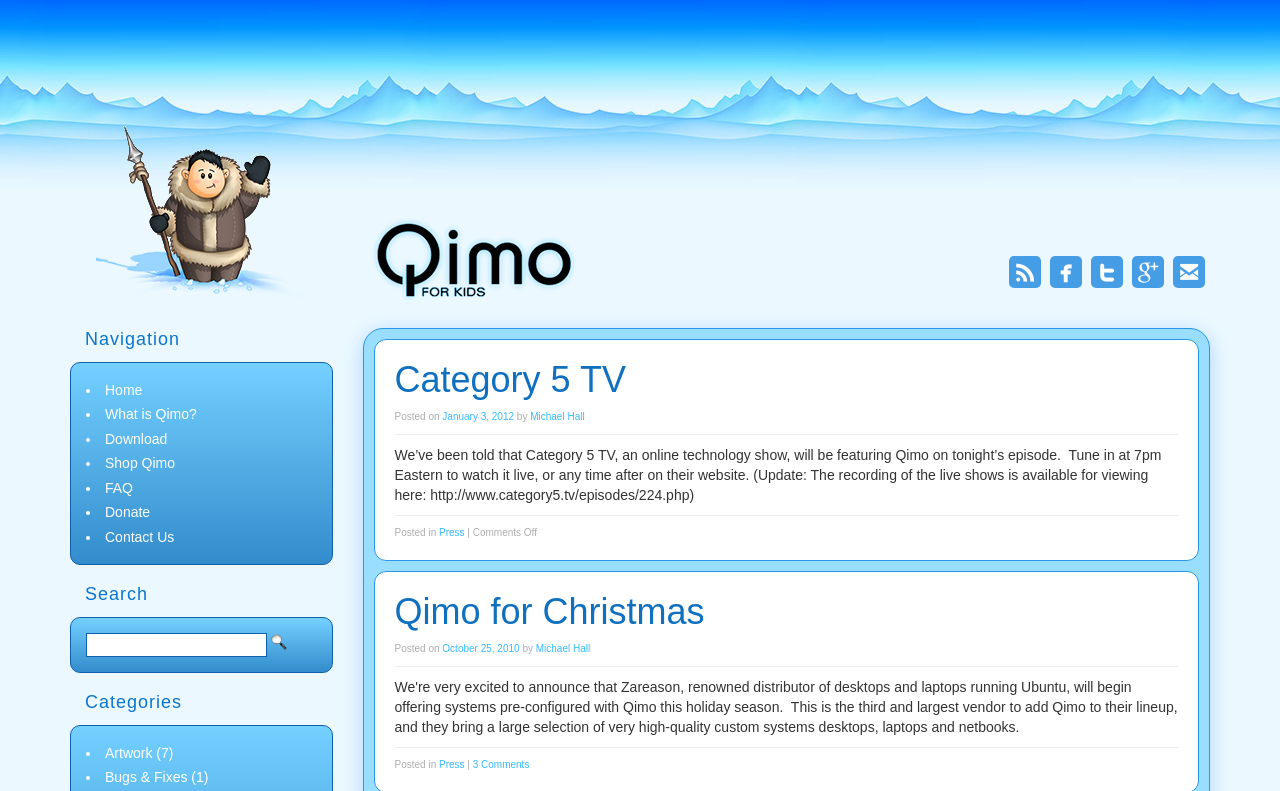Determine the bounding box coordinates of the area to click in order to meet this instruction: "View the 'Qimo for Christmas' article".

[0.308, 0.747, 0.55, 0.799]